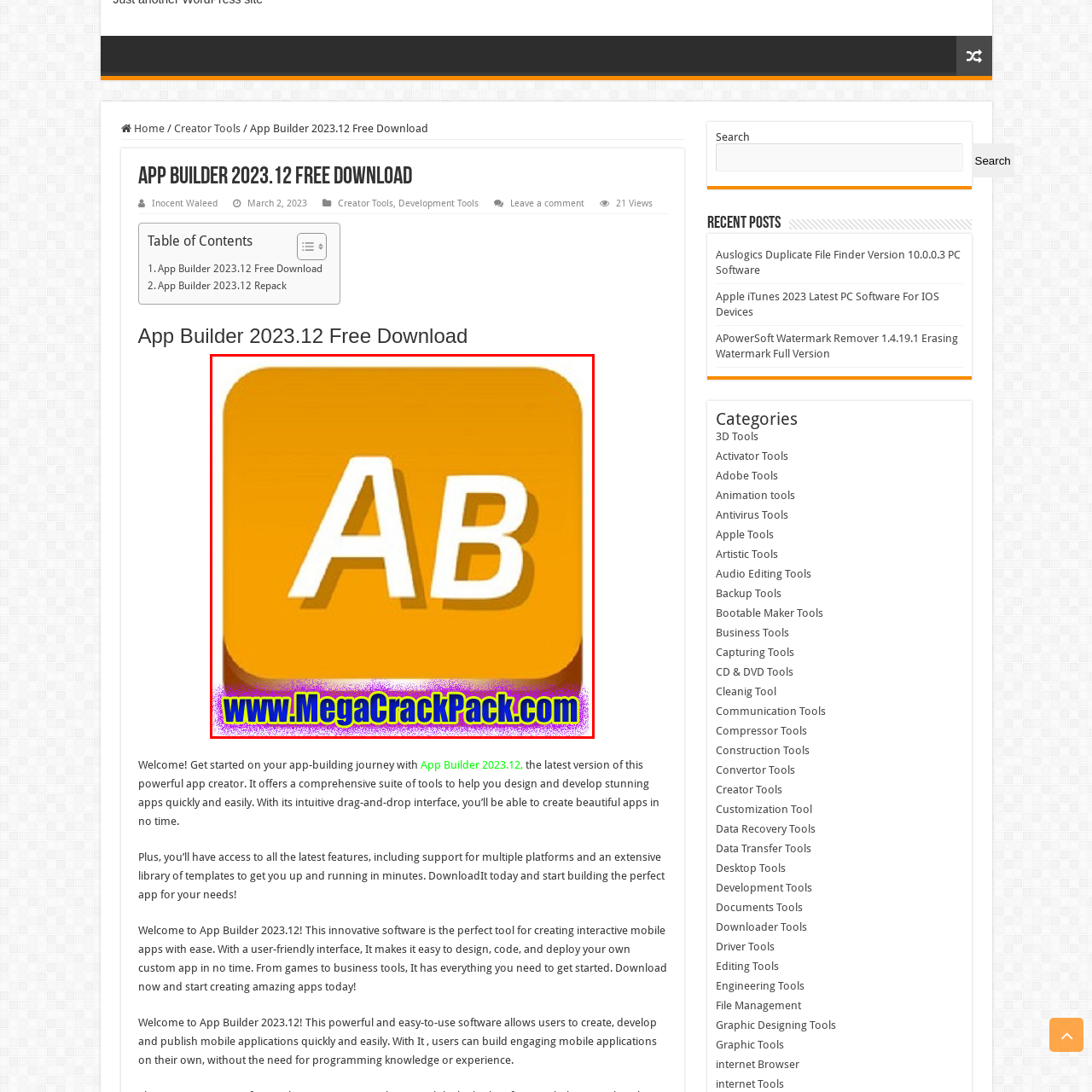Please provide a comprehensive description of the image highlighted by the red bounding box.

The image features a bright orange square icon prominently displaying the letters "AB" in white, which signifies a focus on application or app-related content. The background of the icon is smooth and vibrant, enhancing the visibility of the bold text. Below the icon, a website URL, "www.MegaCrackPack.com," is displayed in a lively blue color with a playful font, suggesting a playful or informal approach to app development or offers related to software downloads. Given the context of the webpage, this image likely promotes the "App Builder 2023.12 Free Download," a tool designed to assist users in creating mobile applications. The overall design implies accessibility and ease of use, appealing to both beginners and experienced developers looking for innovative solutions in app creation.